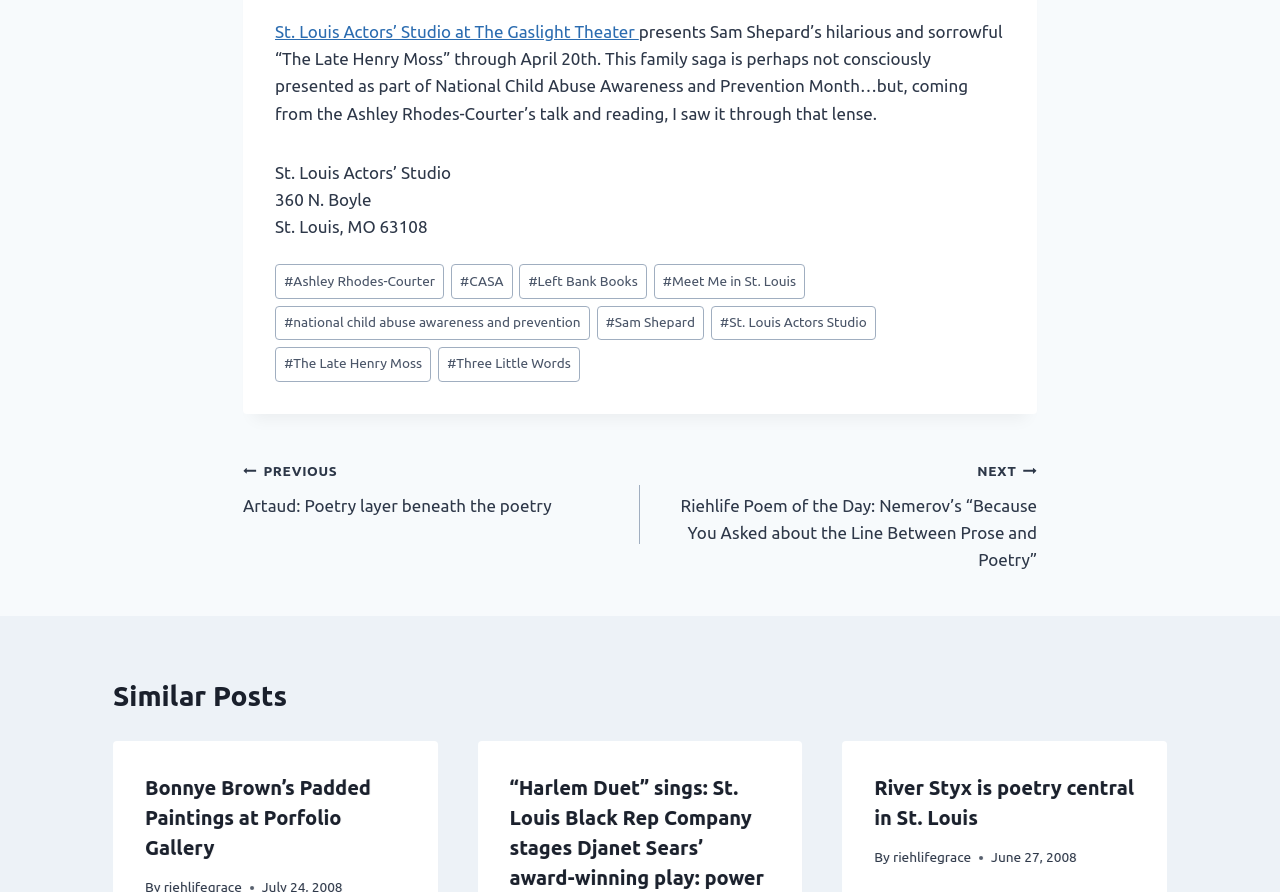Predict the bounding box of the UI element that fits this description: "#CASA".

[0.352, 0.296, 0.4, 0.335]